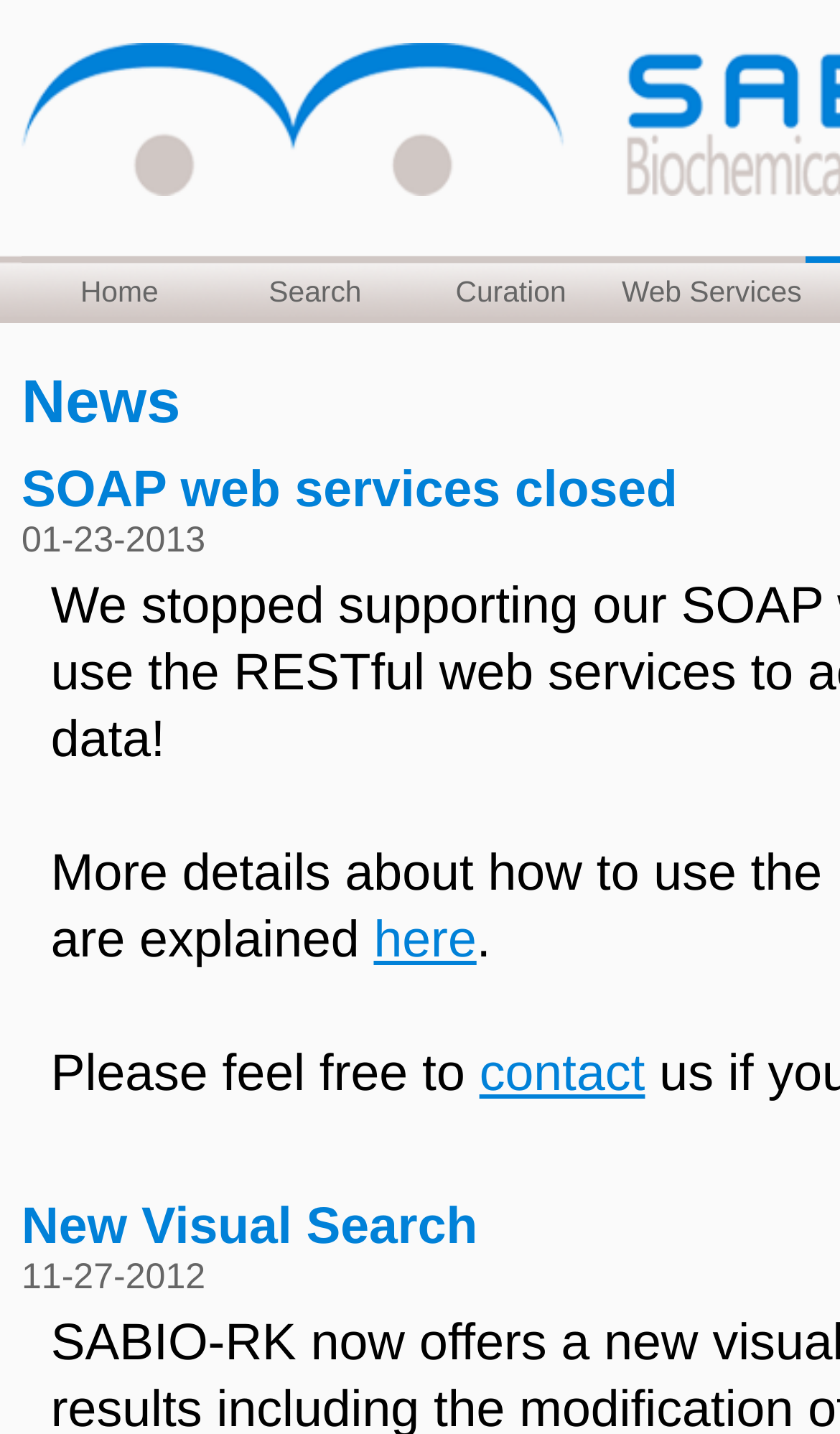Given the description: "Curation", determine the bounding box coordinates of the UI element. The coordinates should be formatted as four float numbers between 0 and 1, [left, top, right, bottom].

[0.492, 0.179, 0.725, 0.224]